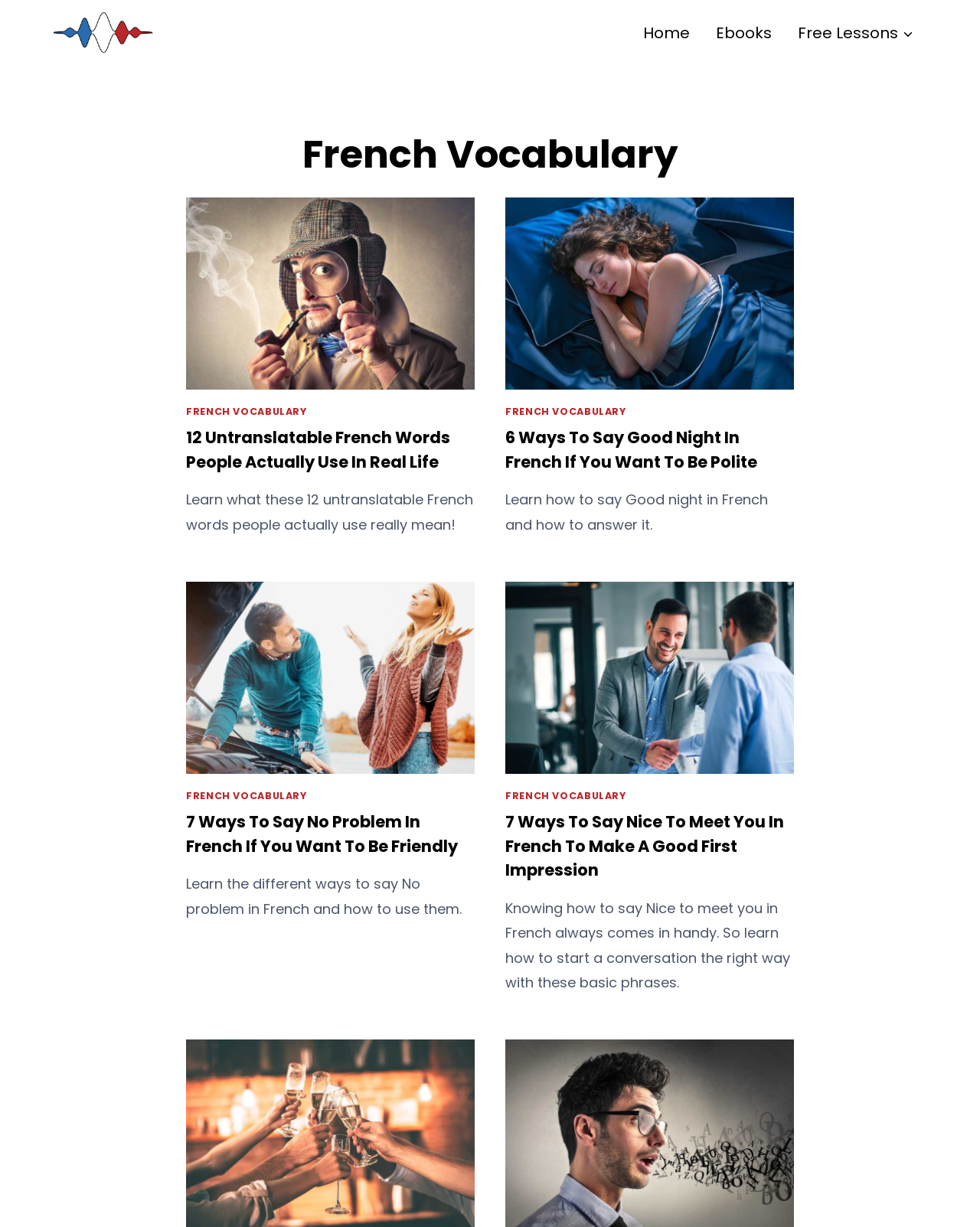Describe the entire webpage, focusing on both content and design.

The webpage is about French vocabulary, with a logo at the top left corner. The primary navigation menu is located at the top right, featuring links to "Home", "Ebooks", "Free Lessons", and a child menu of "Free Lessons". 

Below the navigation menu, there is a header section with a heading "French Vocabulary". 

The main content of the webpage is divided into four articles, each containing a link, an image, a heading, and a static text. The articles are arranged in two columns, with two articles on the left and two on the right. 

The first article on the left has a link to "12 Untranslatable French Words People Actually Use In Real Life", accompanied by an image and a heading with the same title. The static text below the heading explains that the article teaches the meaning of these 12 untranslatable French words.

The second article on the left has a link to "7 Ways To Say No Problem In French If You Want To Be Friendly", accompanied by an image and a heading with the same title. The static text below the heading explains that the article teaches different ways to say "No problem" in French and how to use them.

The first article on the right has a link to "6 Ways To Say Good Night In French If You Want To Be Polite", accompanied by an image and a heading with the same title. The static text below the heading explains that the article teaches how to say "Good night" in French and how to answer it.

The second article on the right has a link to "7 Ways To Say Nice To Meet You In French To Make A Good First Impression", accompanied by an image and a heading with the same title. The static text below the heading explains that the article teaches how to say "Nice to meet you" in French to make a good first impression.